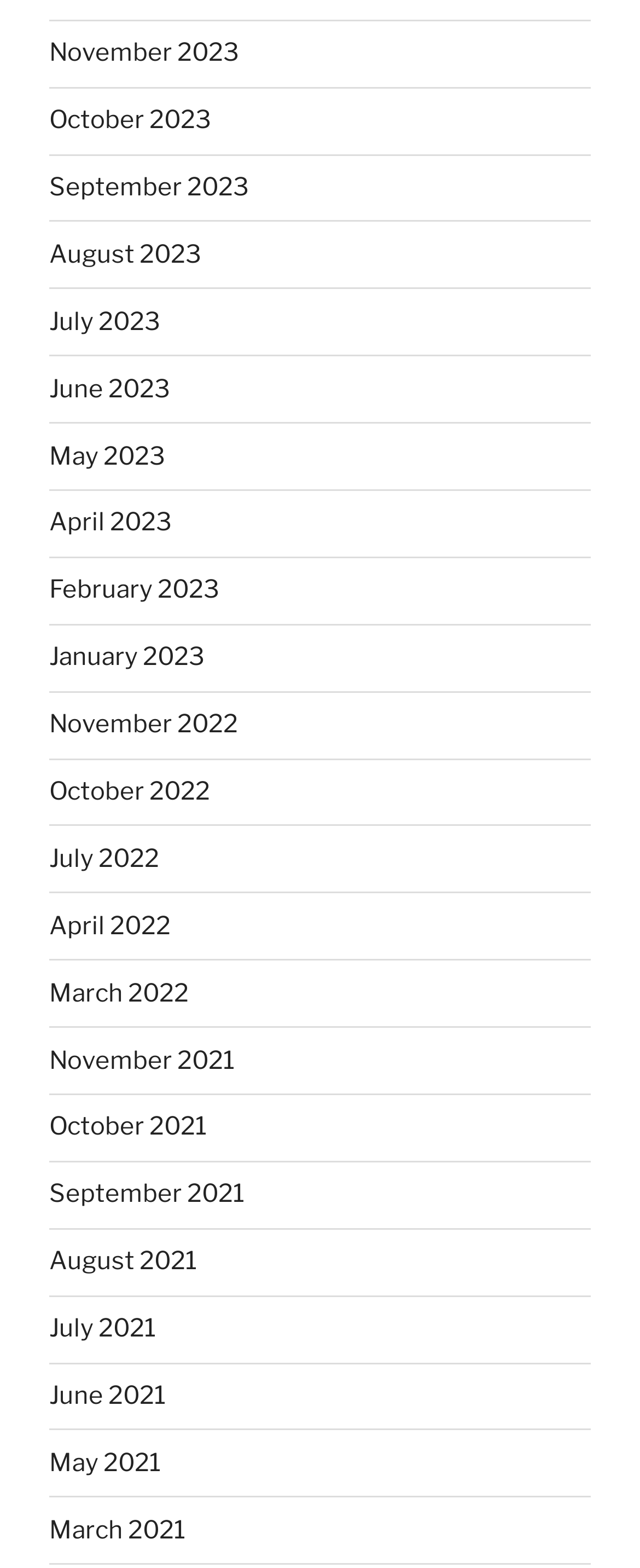Please determine the bounding box coordinates, formatted as (top-left x, top-left y, bottom-right x, bottom-right y), with all values as floating point numbers between 0 and 1. Identify the bounding box of the region described as: November 2022

[0.077, 0.452, 0.372, 0.471]